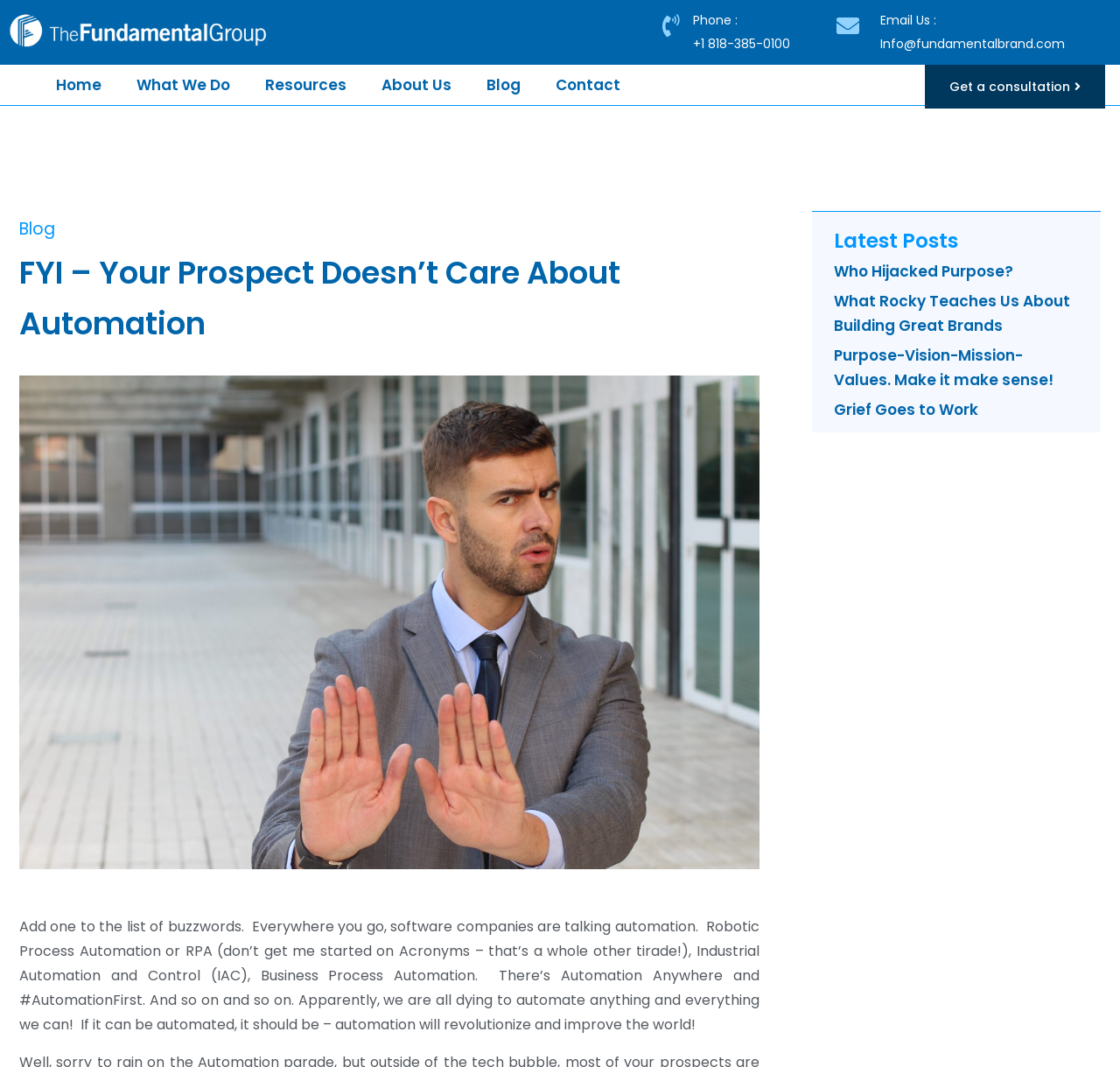What is the email address to contact the company?
Answer the question with as much detail as possible.

The email address can be found in the top-right corner of the webpage, next to the 'Email Us :' heading.